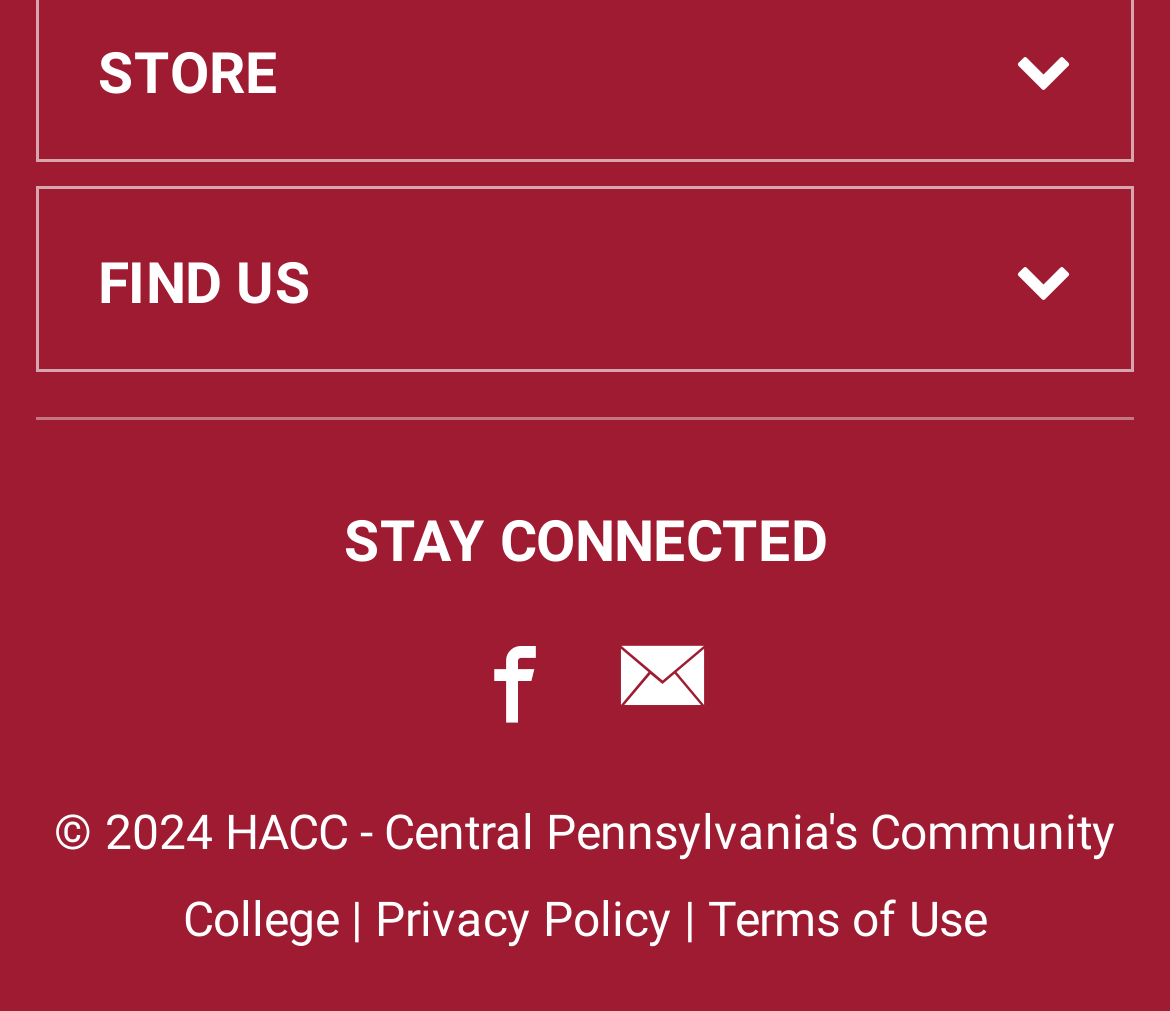Pinpoint the bounding box coordinates of the area that should be clicked to complete the following instruction: "View About Us". The coordinates must be given as four float numbers between 0 and 1, i.e., [left, top, right, bottom].

[0.033, 0.168, 0.967, 0.375]